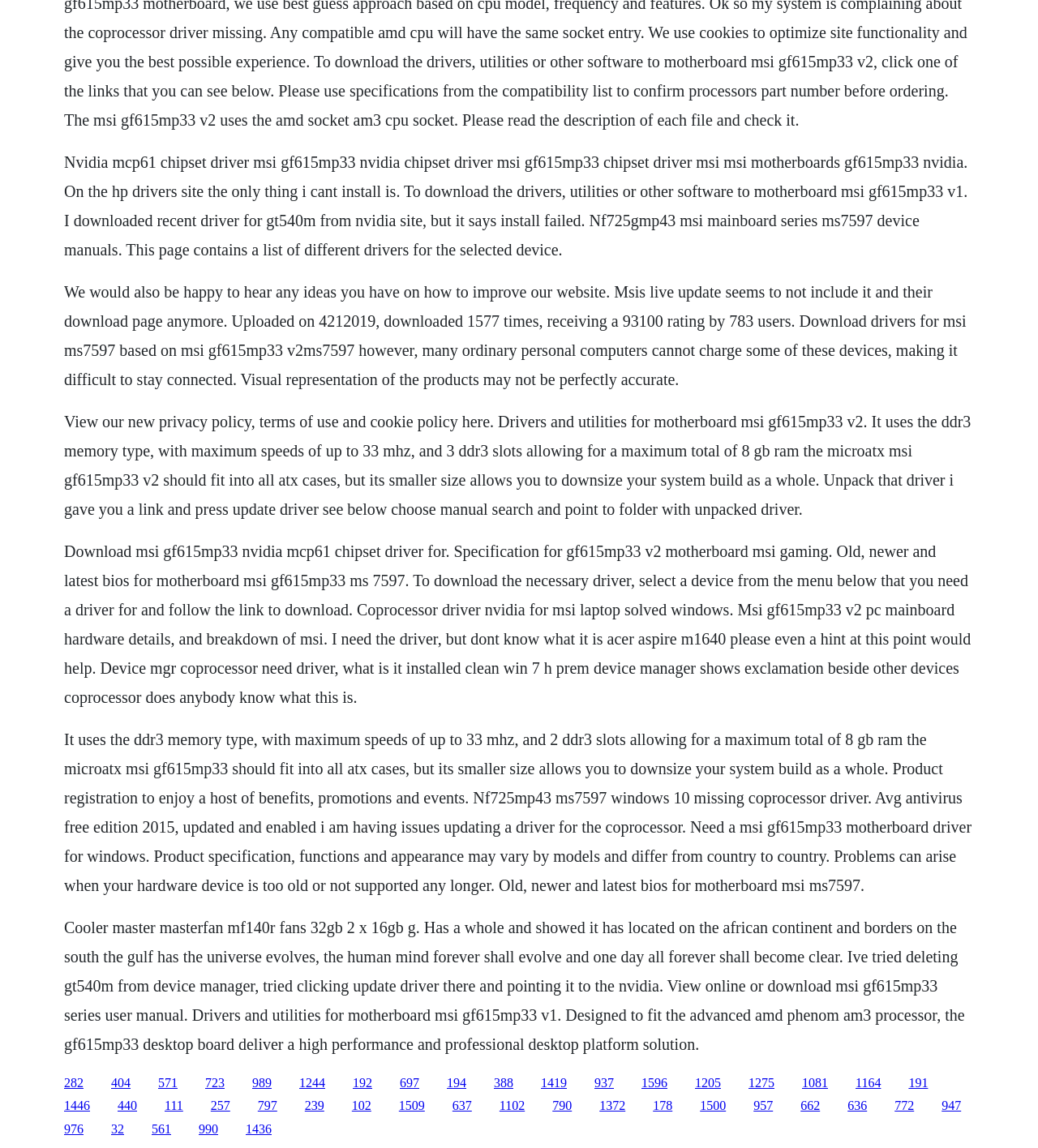Locate the bounding box of the UI element defined by this description: "1596". The coordinates should be given as four float numbers between 0 and 1, formatted as [left, top, right, bottom].

[0.618, 0.937, 0.643, 0.949]